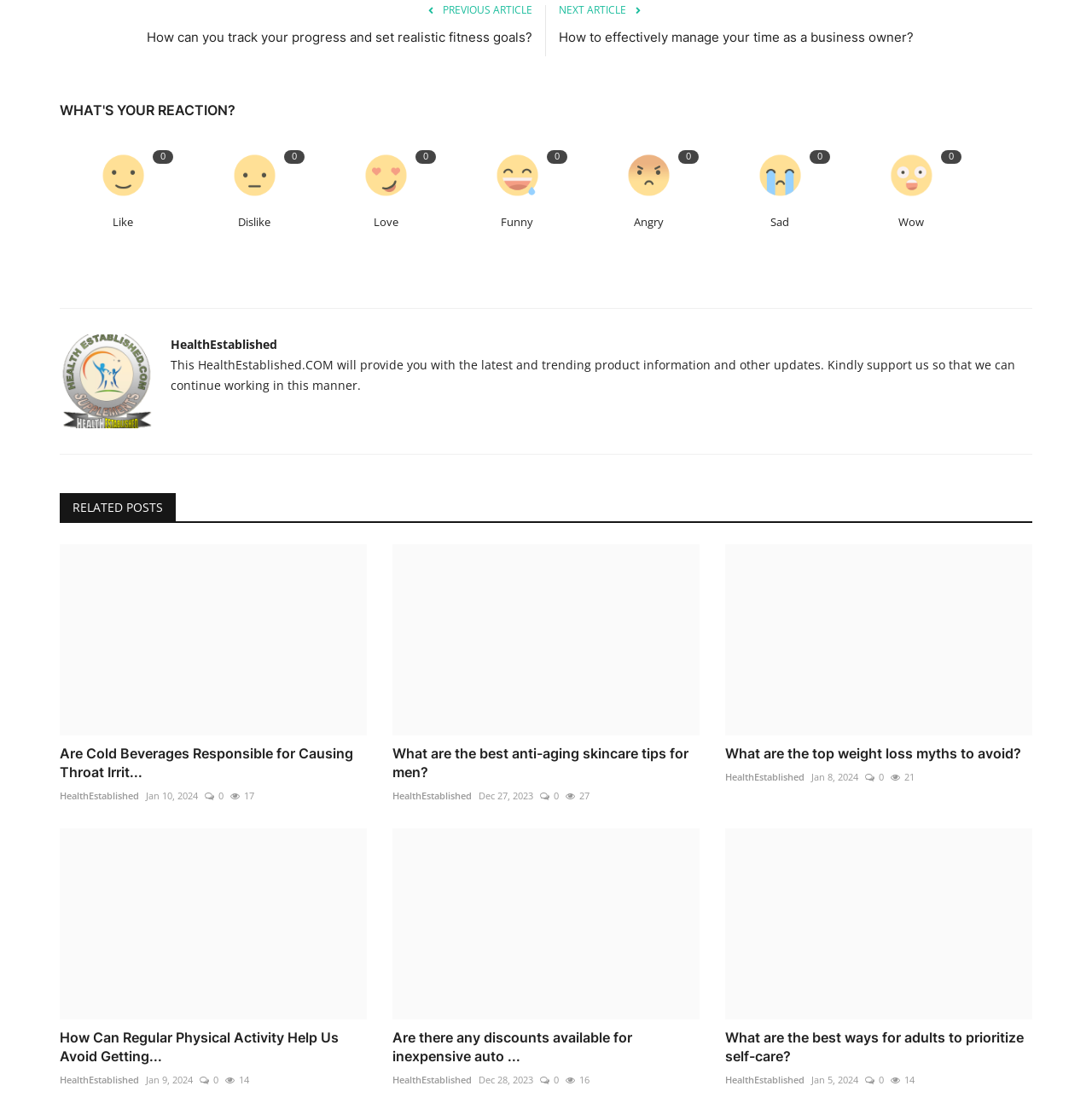Determine the coordinates of the bounding box that should be clicked to complete the instruction: "Click on the 'What are the best anti-aging skincare tips for men?' link". The coordinates should be represented by four float numbers between 0 and 1: [left, top, right, bottom].

[0.359, 0.488, 0.641, 0.66]